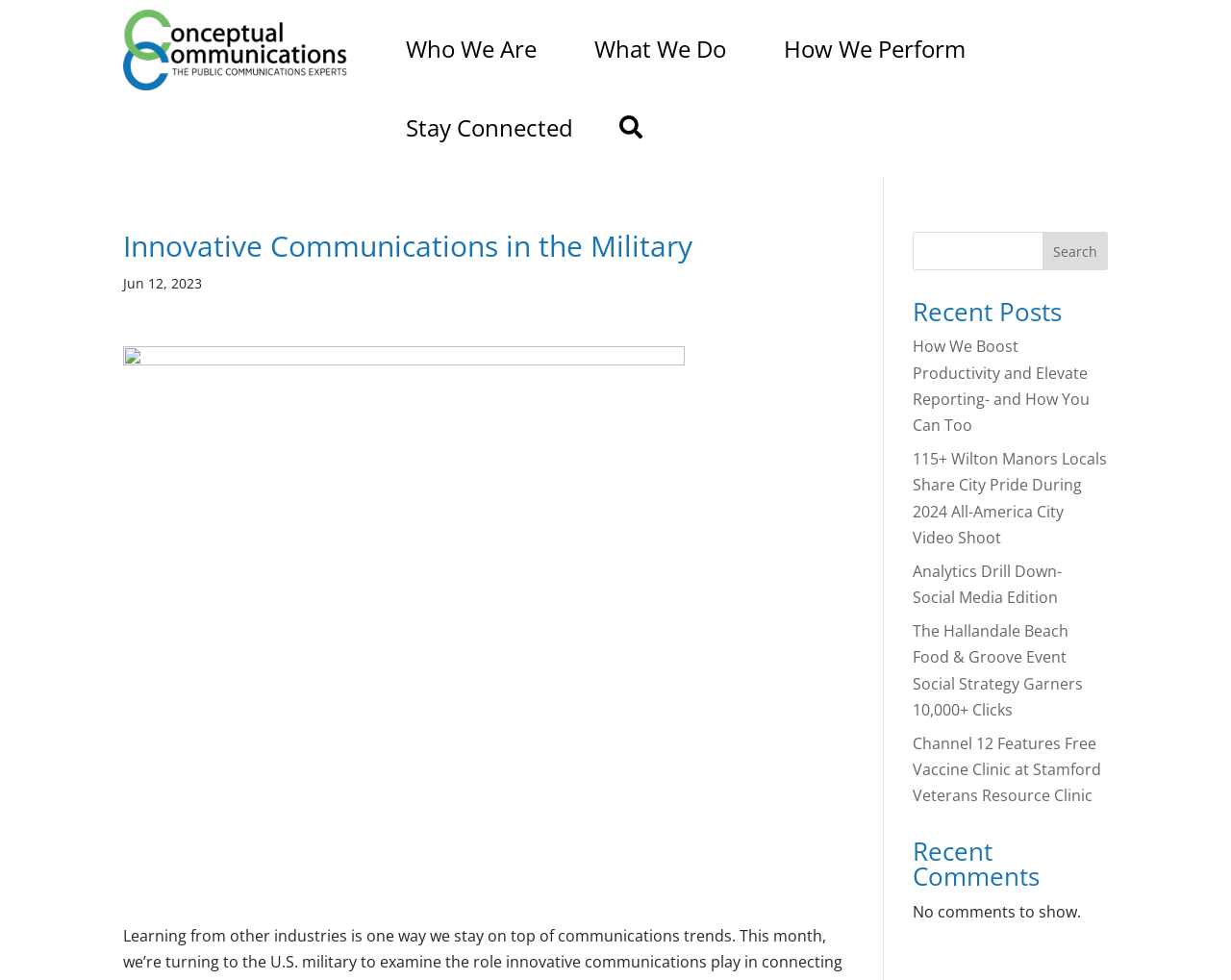Locate the heading on the webpage and return its text.

Innovative Communications in the Military